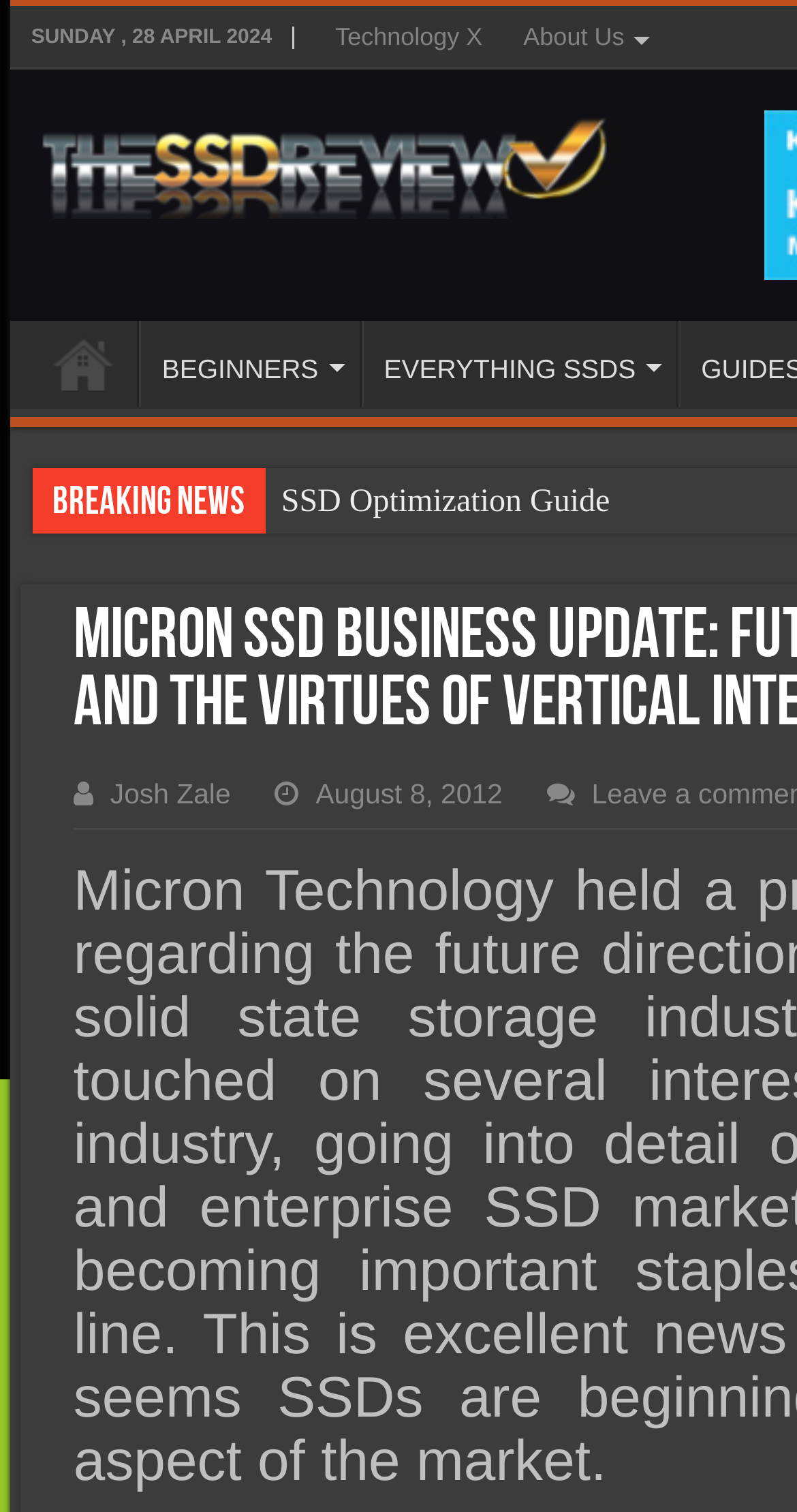Please mark the clickable region by giving the bounding box coordinates needed to complete this instruction: "go to Technology X".

[0.395, 0.004, 0.631, 0.045]